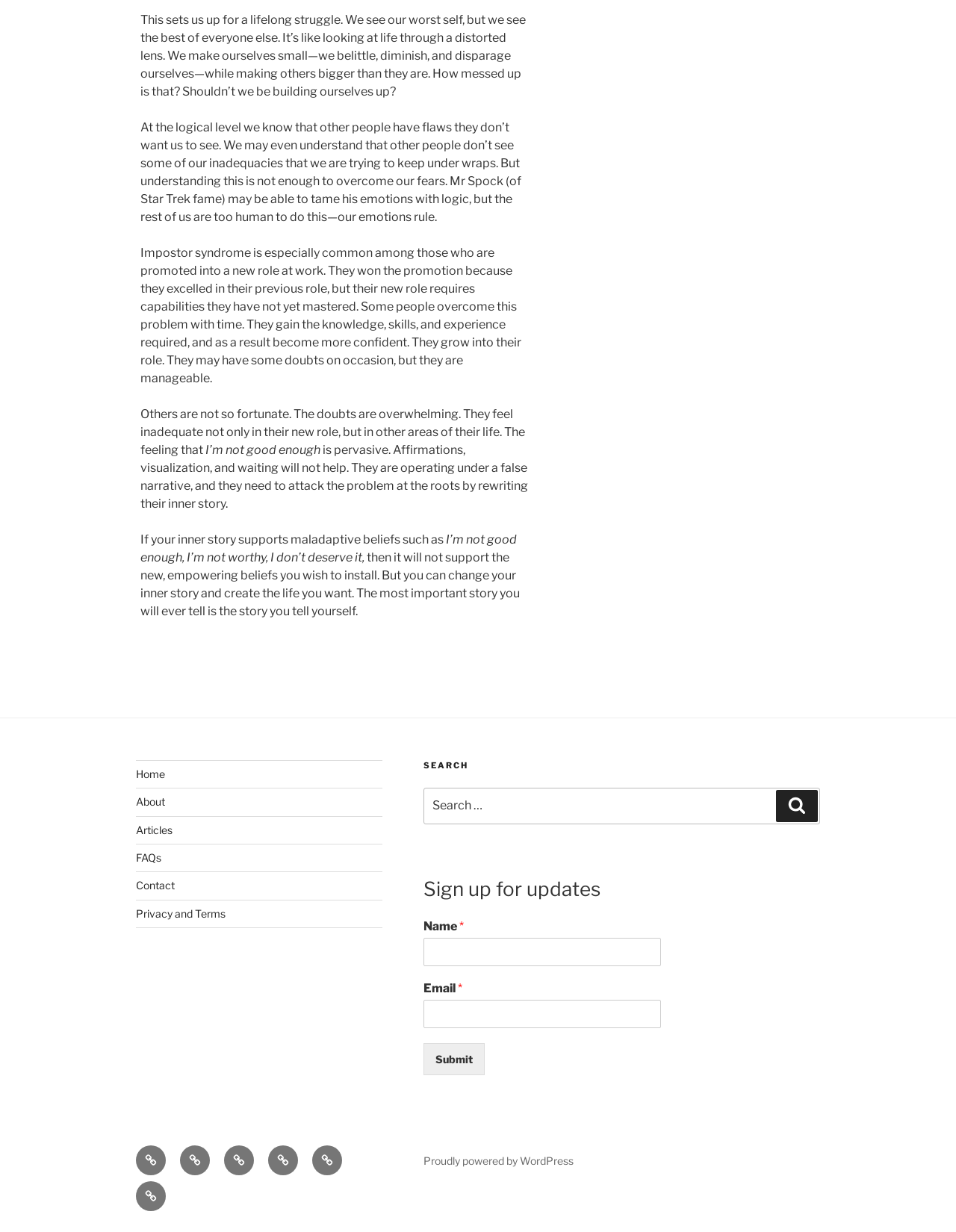Locate the bounding box coordinates of the clickable area to execute the instruction: "check the release notes". Provide the coordinates as four float numbers between 0 and 1, represented as [left, top, right, bottom].

None